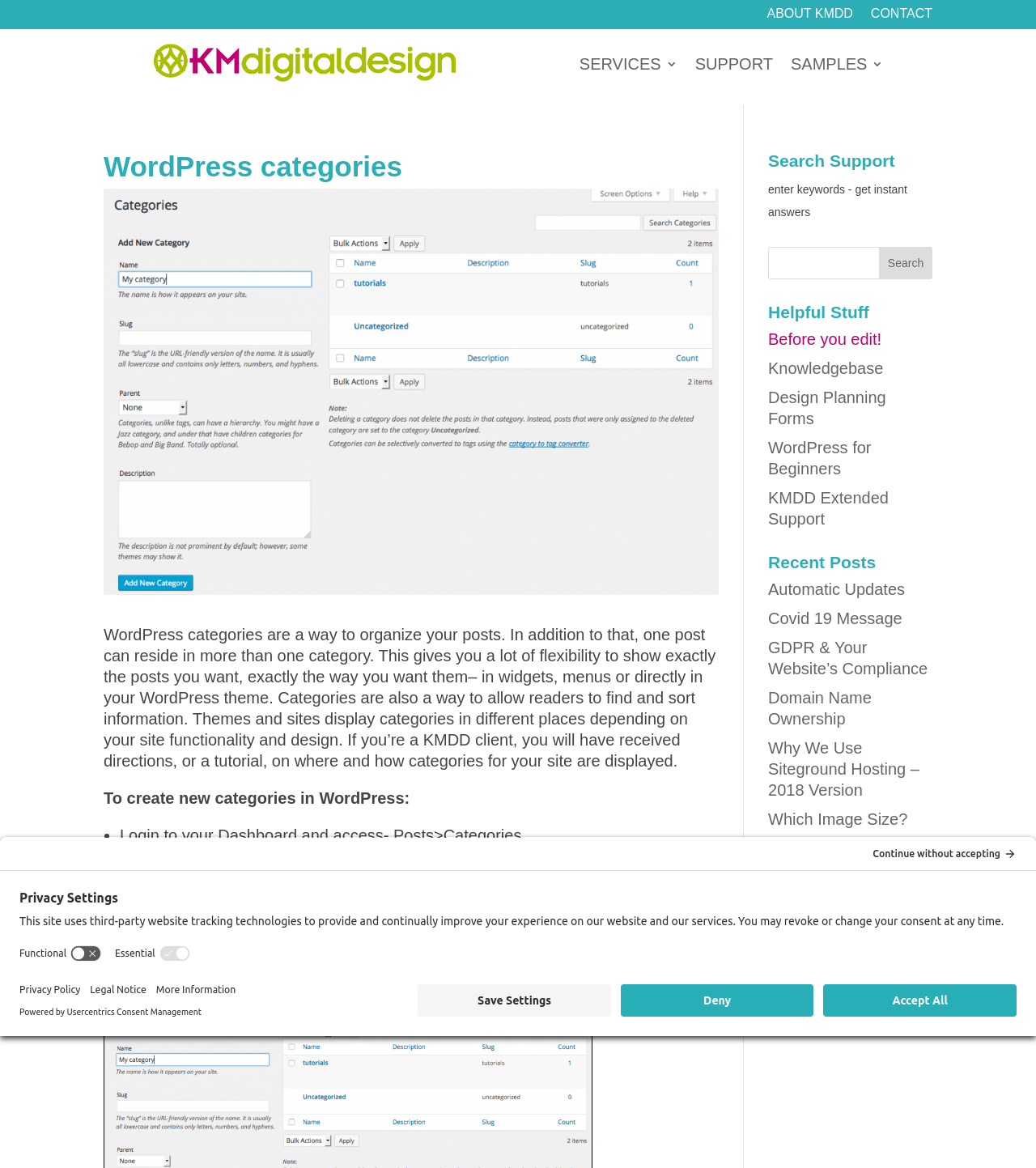Identify the bounding box coordinates of the region that needs to be clicked to carry out this instruction: "View the Recent Posts". Provide these coordinates as four float numbers ranging from 0 to 1, i.e., [left, top, right, bottom].

[0.741, 0.474, 0.9, 0.496]